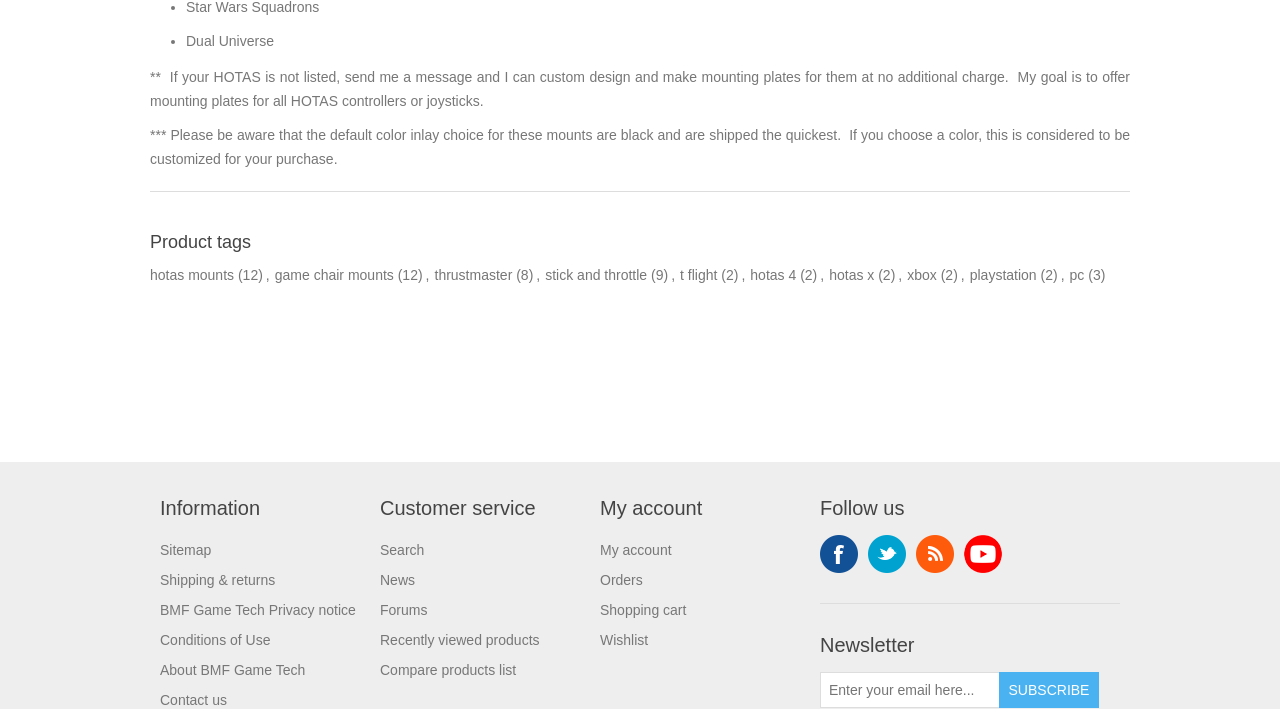What is the purpose of the website?
Look at the image and answer the question with a single word or phrase.

Selling mounting plates for HOTAS controllers or joysticks